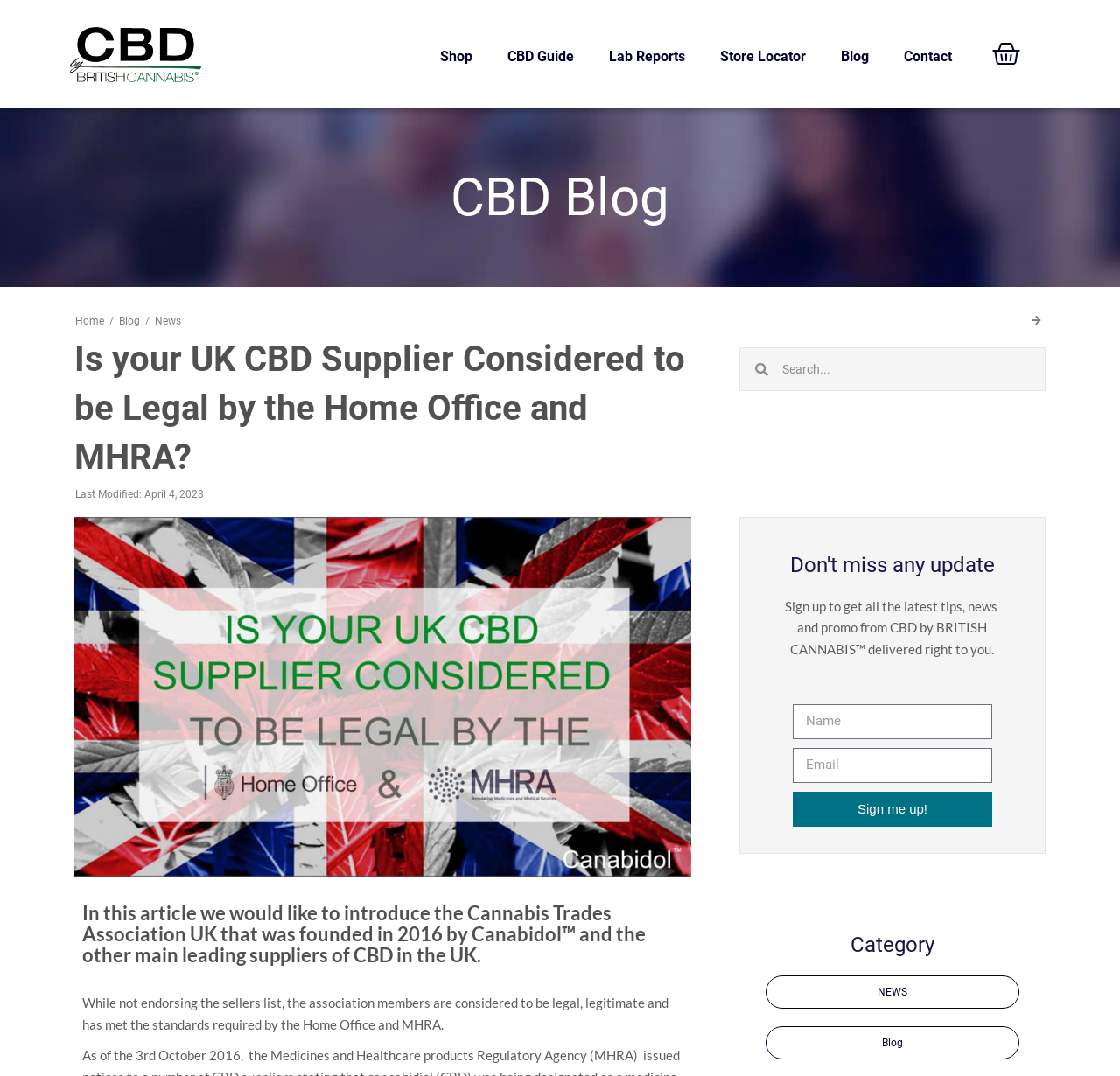Using the format (top-left x, top-left y, bottom-right x, bottom-right y), and given the element description, identify the bounding box coordinates within the screenshot: £0.00 0 Basket

[0.886, 0.037, 0.911, 0.063]